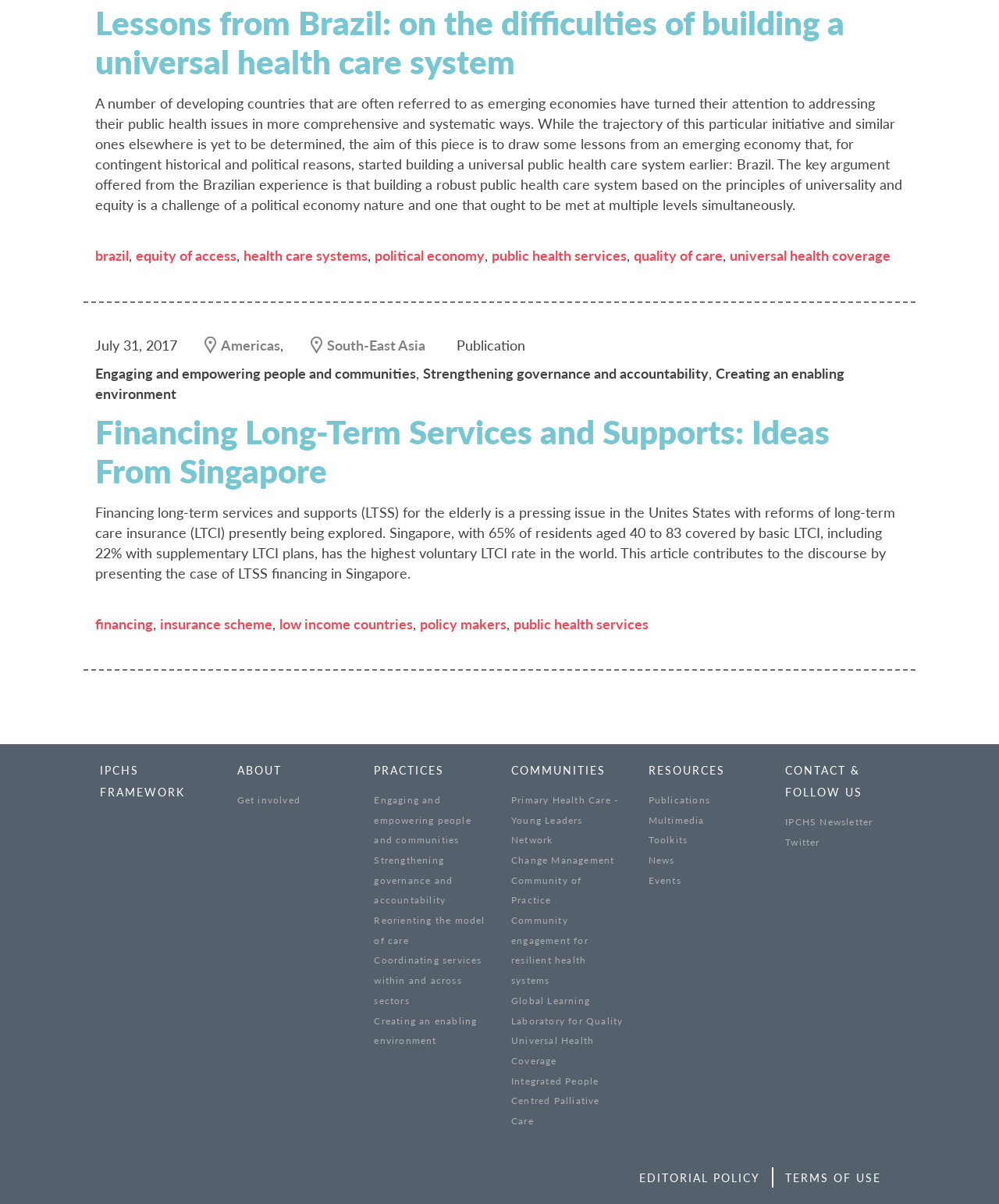Can you show the bounding box coordinates of the region to click on to complete the task described in the instruction: "Explore the resources on publications"?

[0.649, 0.659, 0.711, 0.669]